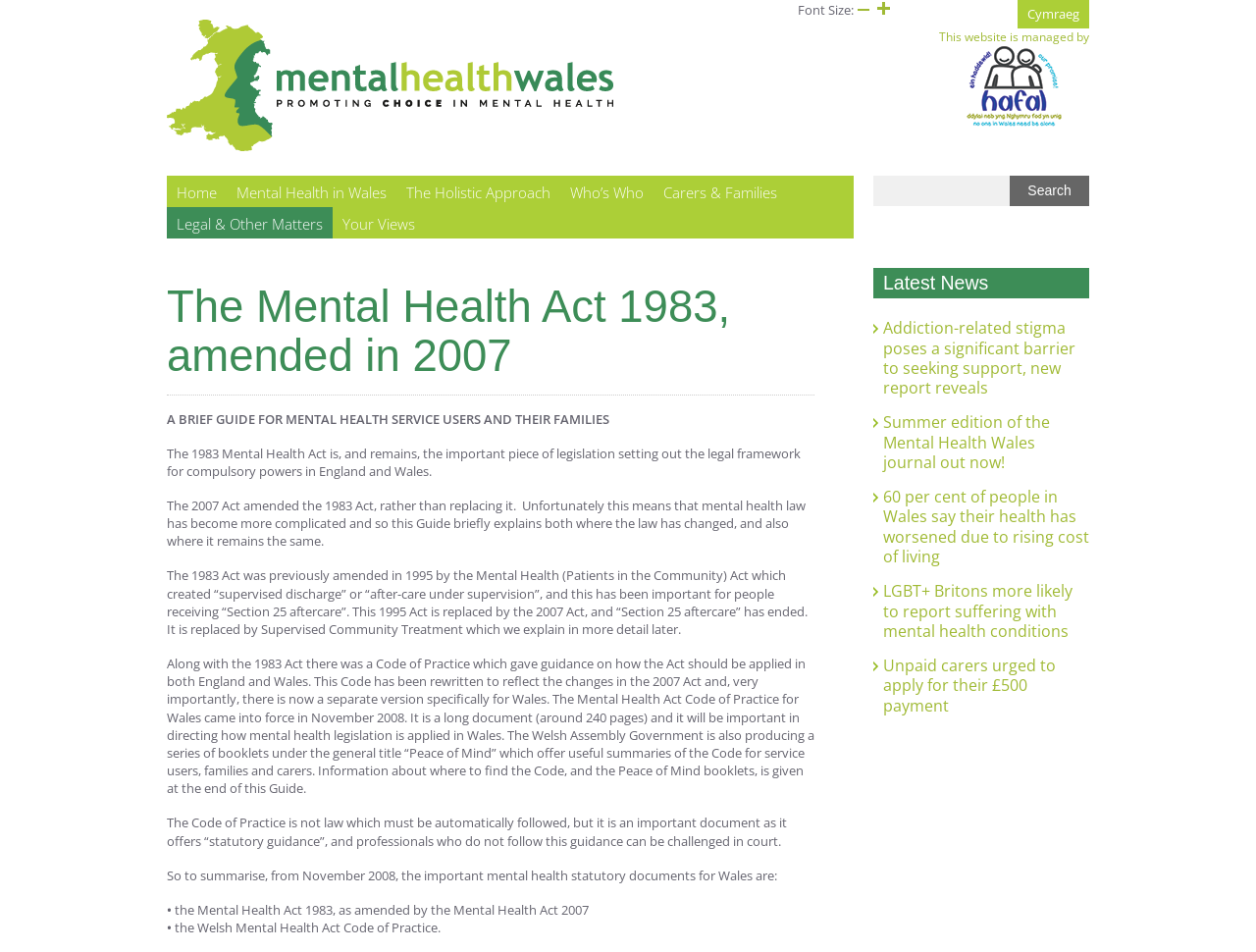Determine the main heading of the webpage and generate its text.

The Mental Health Act 1983, amended in 2007